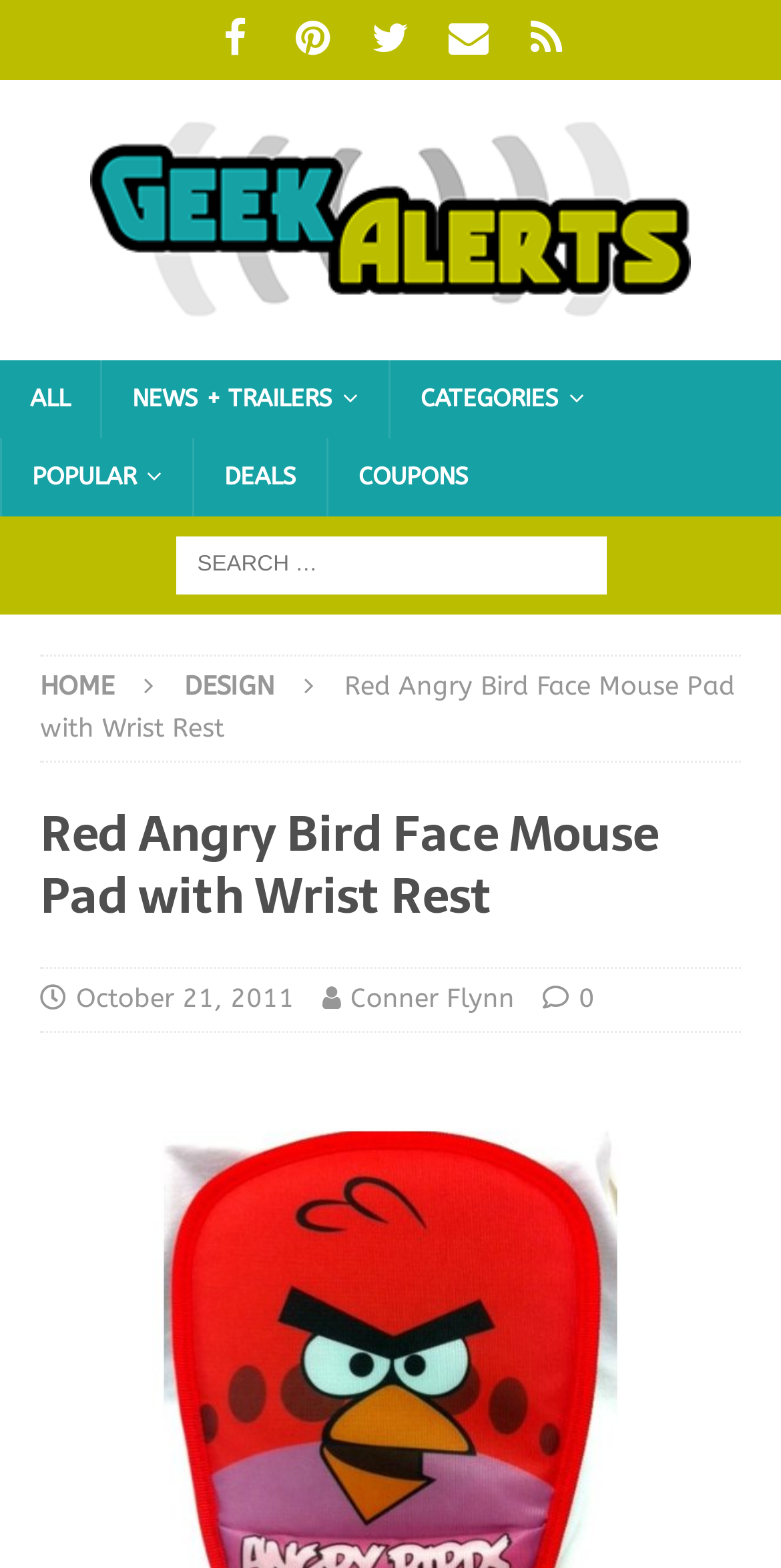Who is the author of the article? Using the information from the screenshot, answer with a single word or phrase.

Conner Flynn